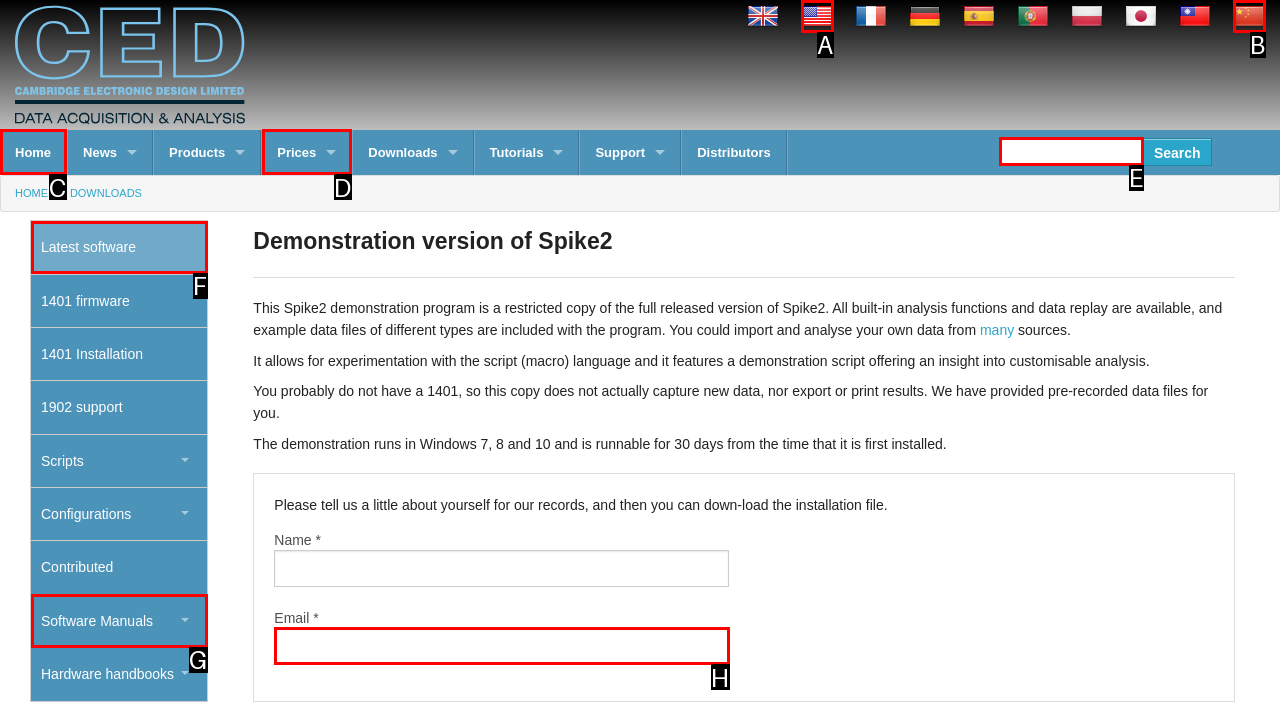Select the correct HTML element to complete the following task: Enter search query
Provide the letter of the choice directly from the given options.

E